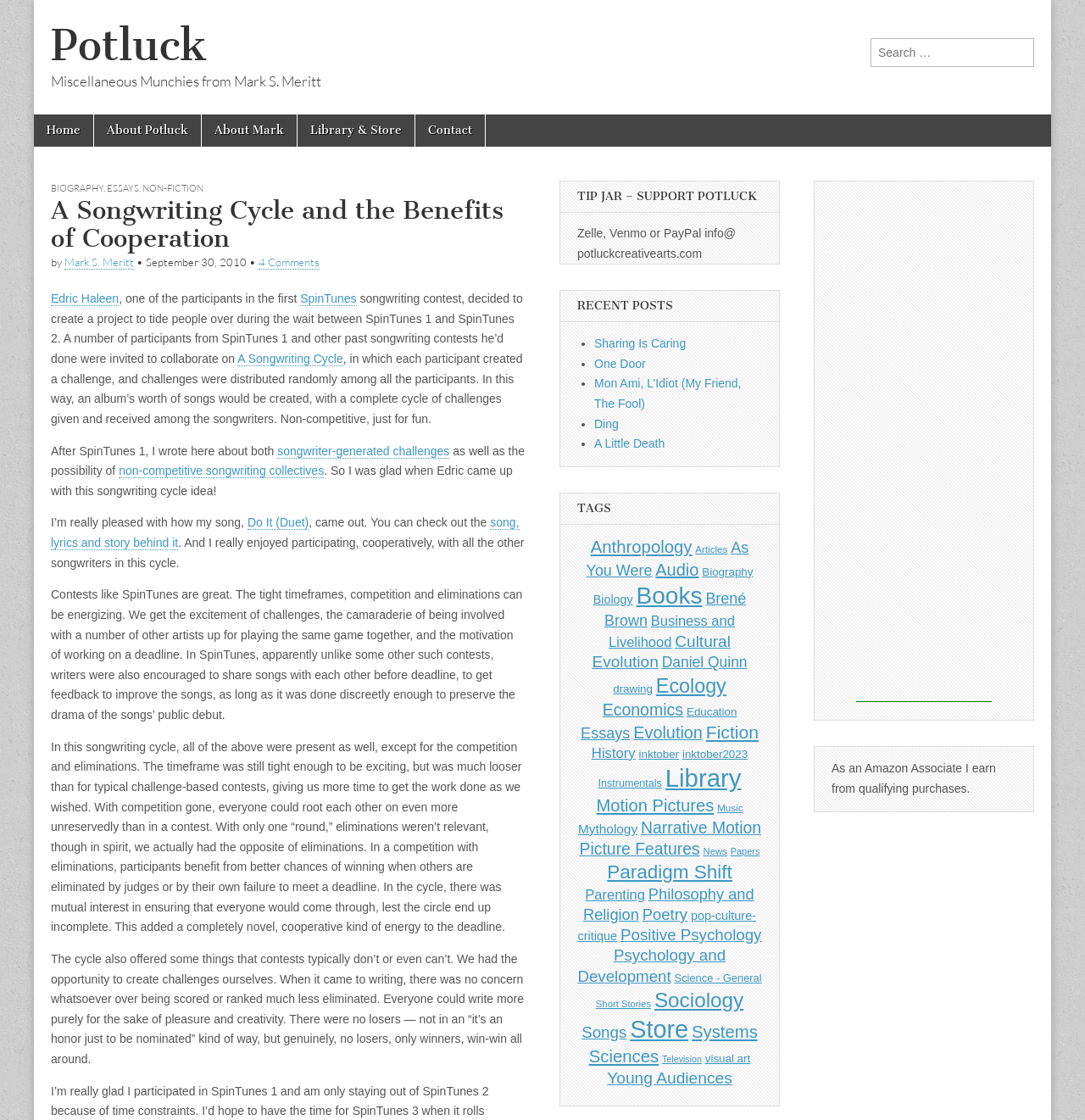Locate the bounding box coordinates of the region to be clicked to comply with the following instruction: "Search for something". The coordinates must be four float numbers between 0 and 1, in the form [left, top, right, bottom].

[0.802, 0.034, 0.953, 0.06]